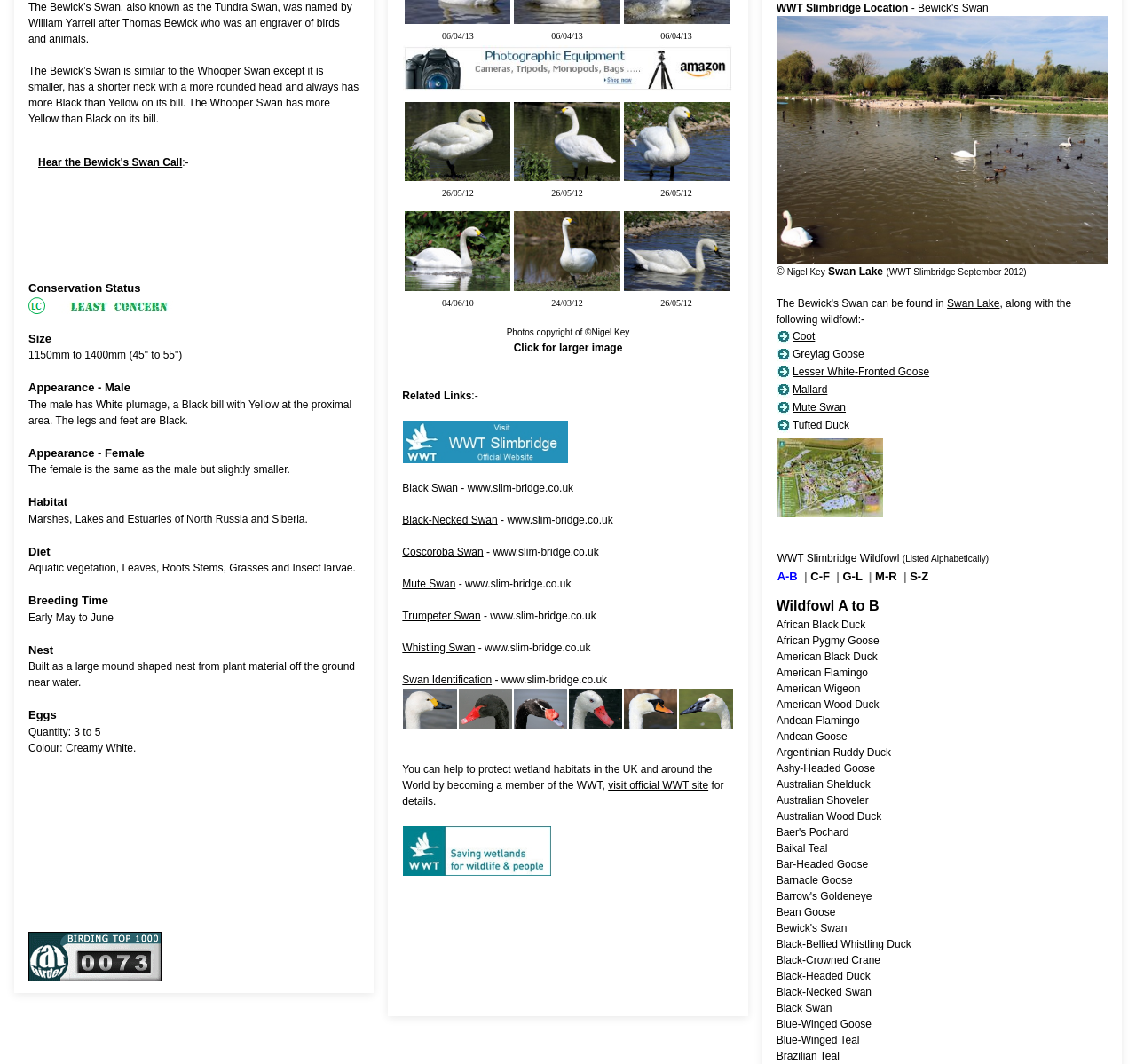Using the element description provided, determine the bounding box coordinates in the format (top-left x, top-left y, bottom-right x, bottom-right y). Ensure that all values are floating point numbers between 0 and 1. Element description: visit official WWT site

[0.535, 0.733, 0.624, 0.744]